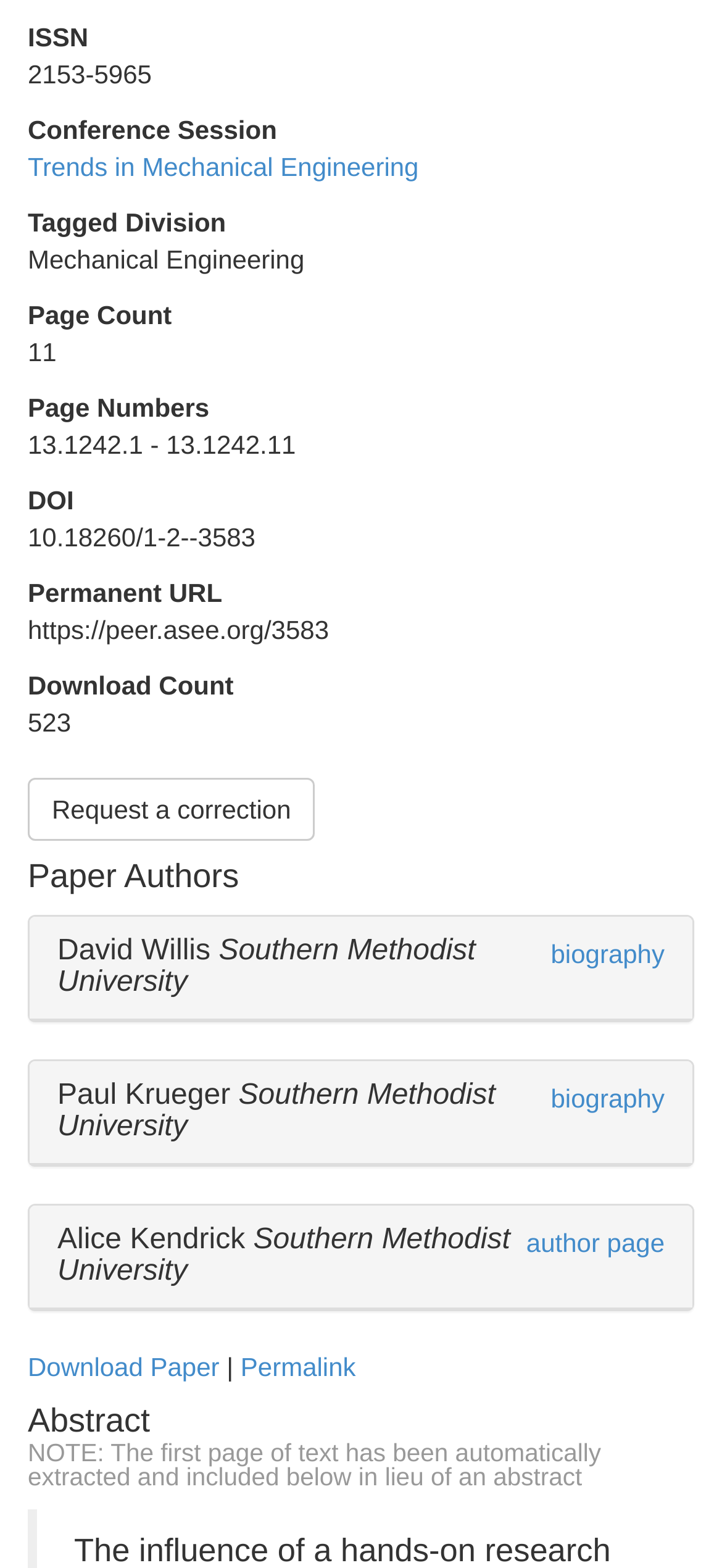What is the DOI of the paper?
Please respond to the question with a detailed and informative answer.

The DOI of the paper can be found in the description list detail which has a static text '10.18260/1-2--3583'.